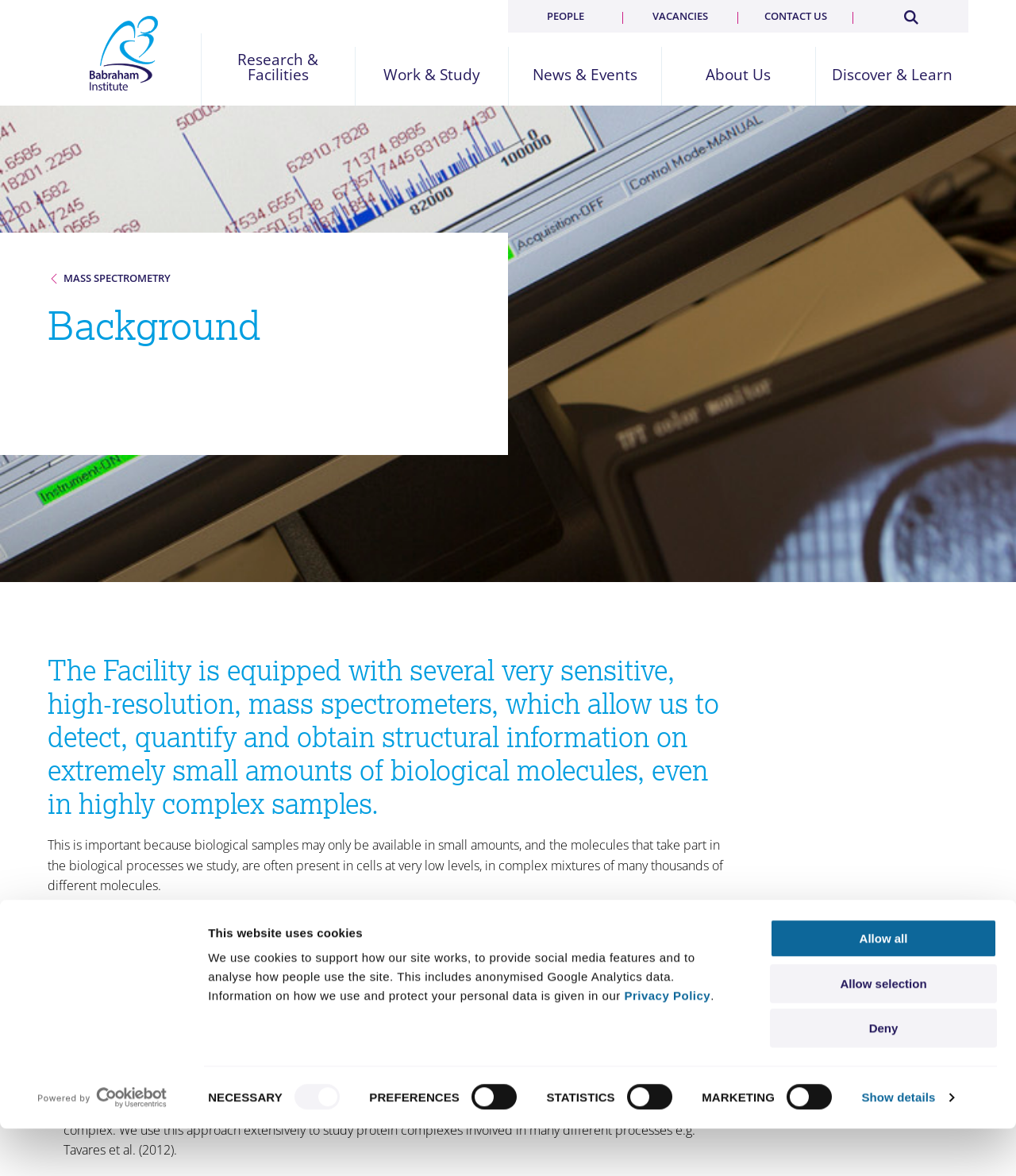Determine the bounding box coordinates for the clickable element to execute this instruction: "Learn about MASS SPECTROMETRY". Provide the coordinates as four float numbers between 0 and 1, i.e., [left, top, right, bottom].

[0.062, 0.23, 0.168, 0.242]